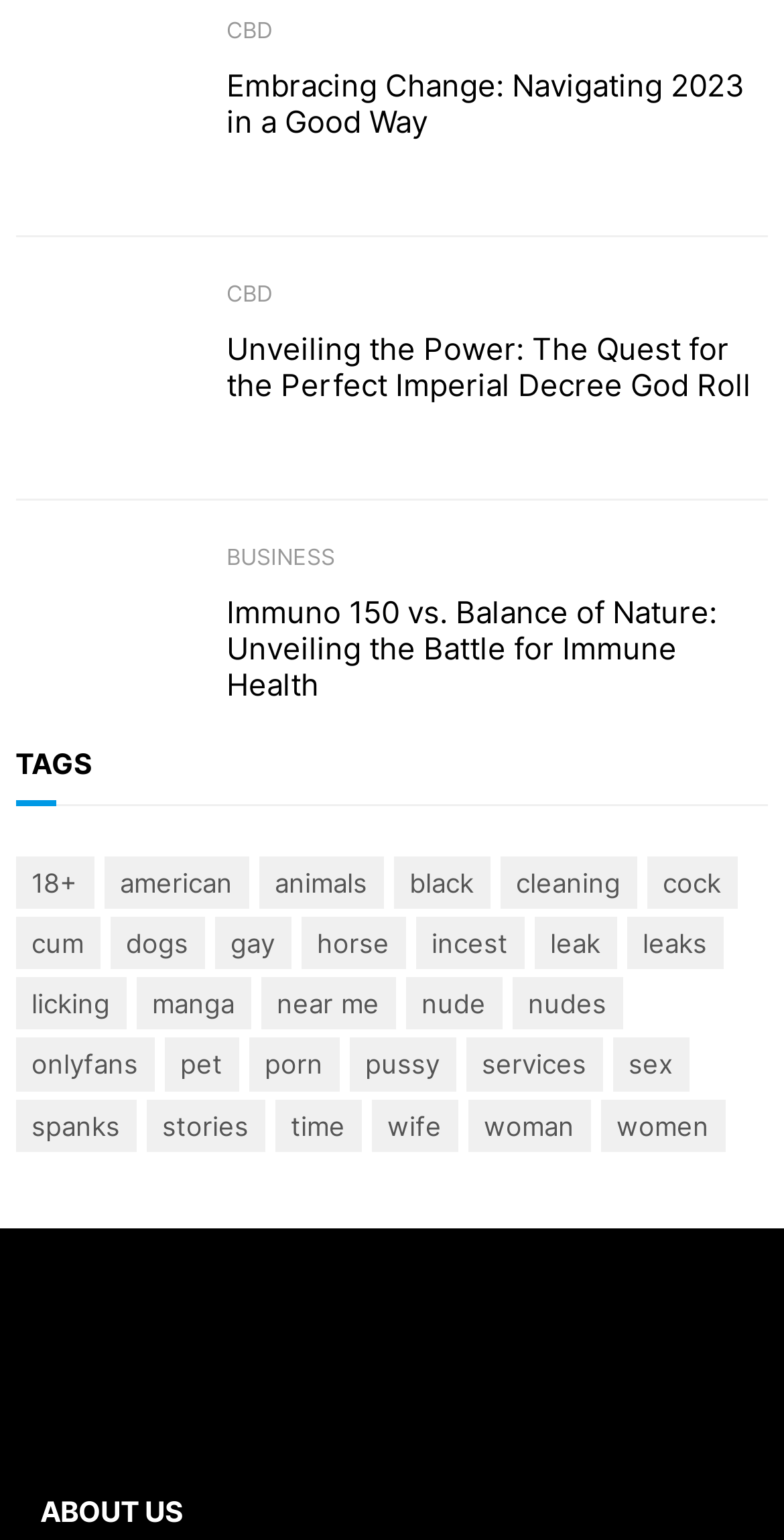Please identify the bounding box coordinates of the area that needs to be clicked to follow this instruction: "Explore the topic of Immuno 150 vs. Balance of Nature: Unveiling the Battle for Immune Health".

[0.02, 0.351, 0.251, 0.468]